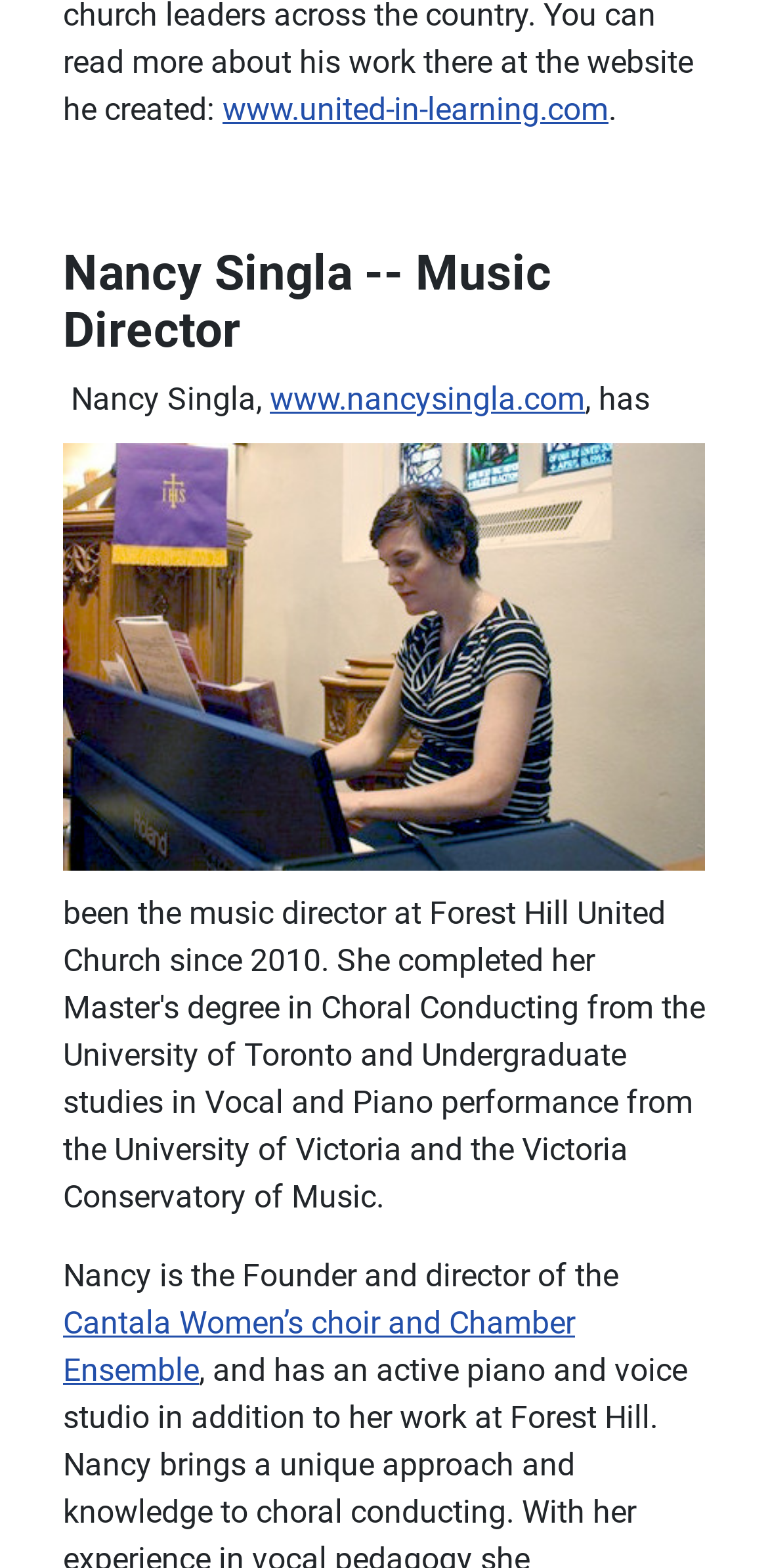What is the position of the image on the webpage?
Please answer the question as detailed as possible.

The image element has a y2 coordinate of 0.556, which is smaller than the y1 coordinate of the text elements below it, indicating that the image is positioned above the text.